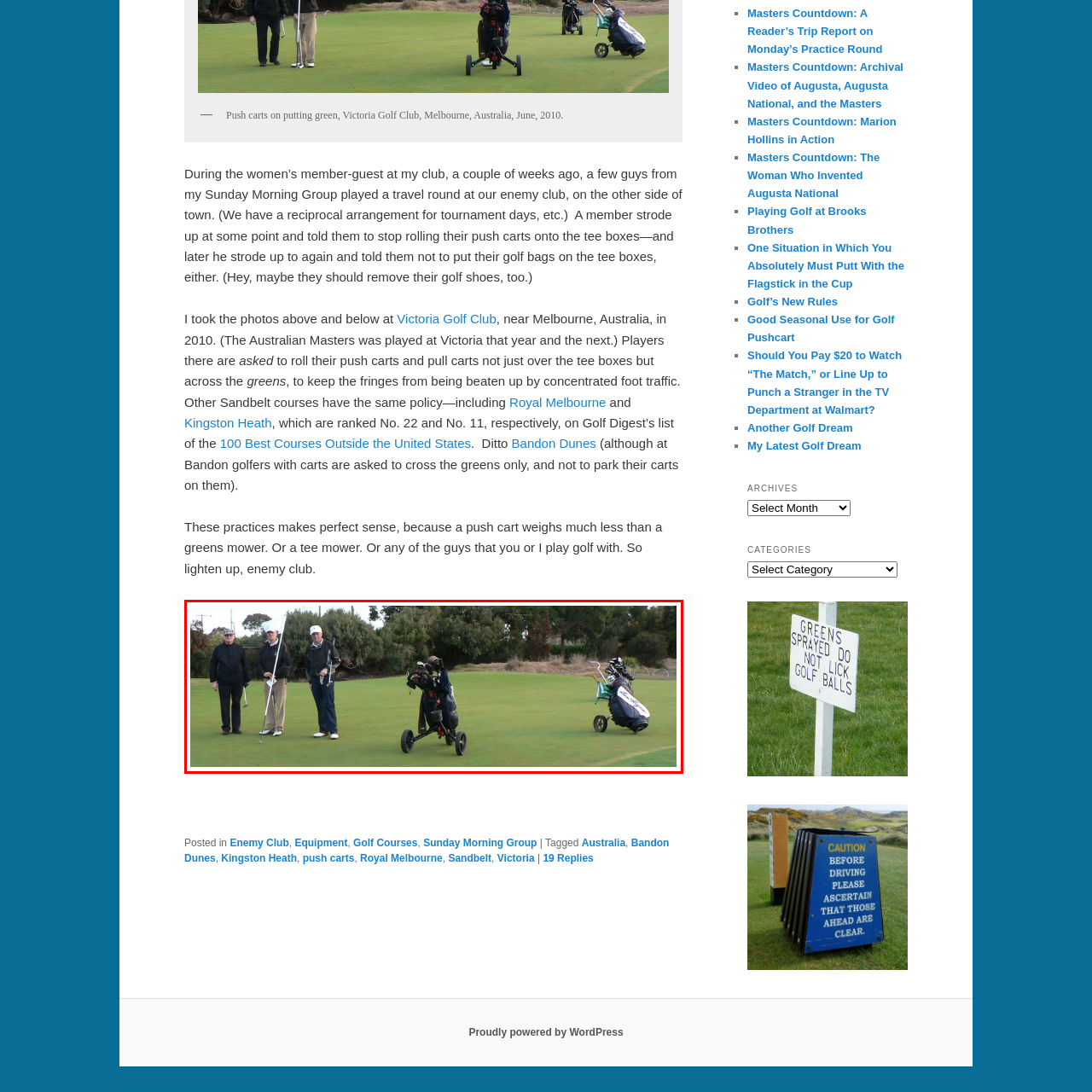Where was the photo taken?
Examine the visual content inside the red box and reply with a single word or brief phrase that best answers the question.

Victoria Golf Club in Melbourne, Australia